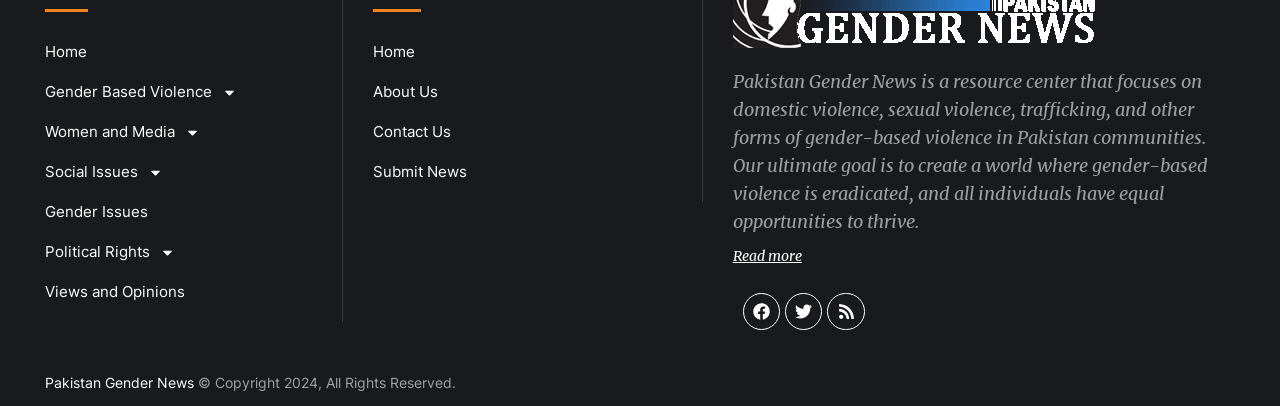Show the bounding box coordinates for the HTML element as described: "Views and Opinions".

[0.035, 0.67, 0.259, 0.768]